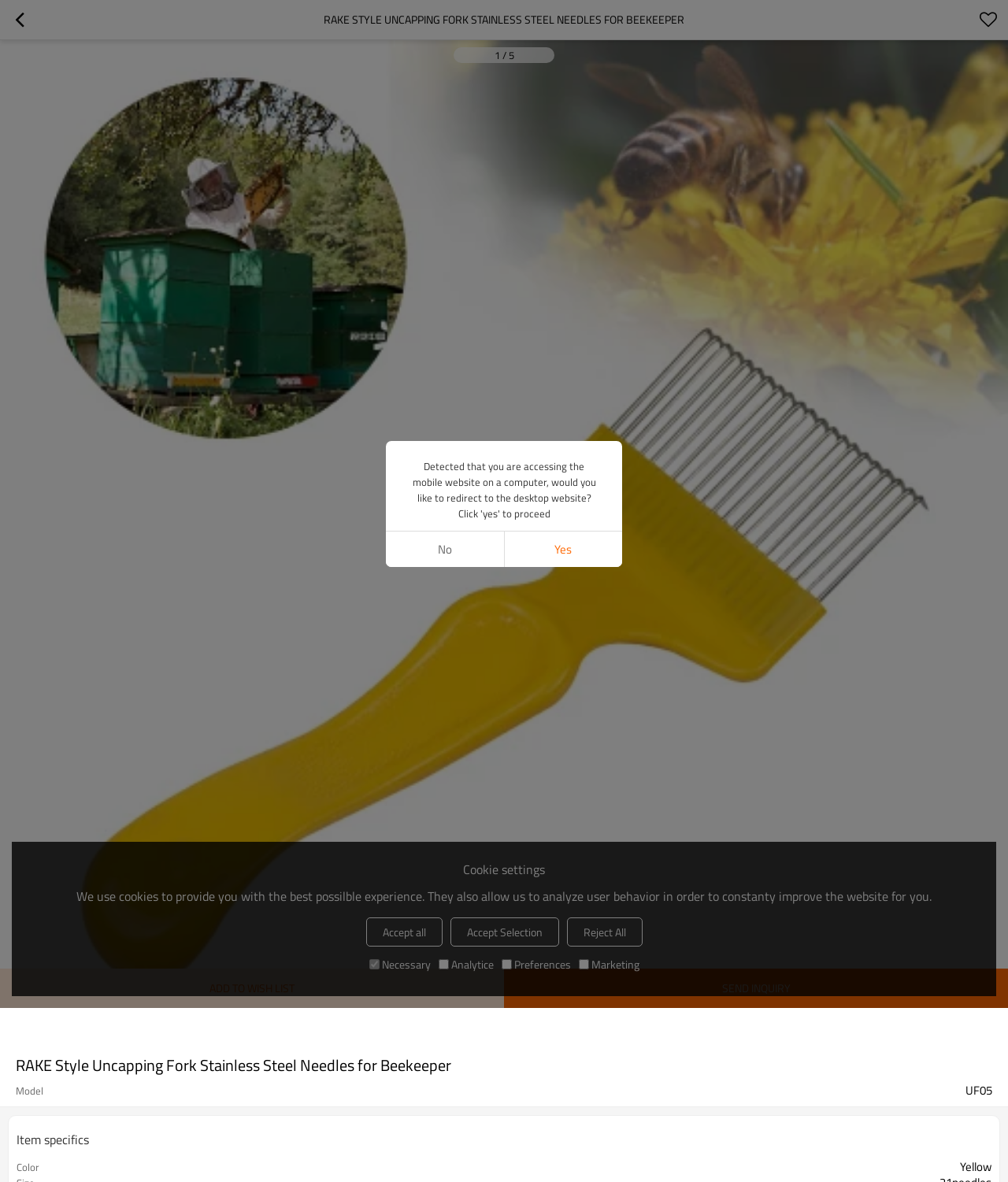For the element described, predict the bounding box coordinates as (top-left x, top-left y, bottom-right x, bottom-right y). All values should be between 0 and 1. Element description: parent_node: Type keywords...

None